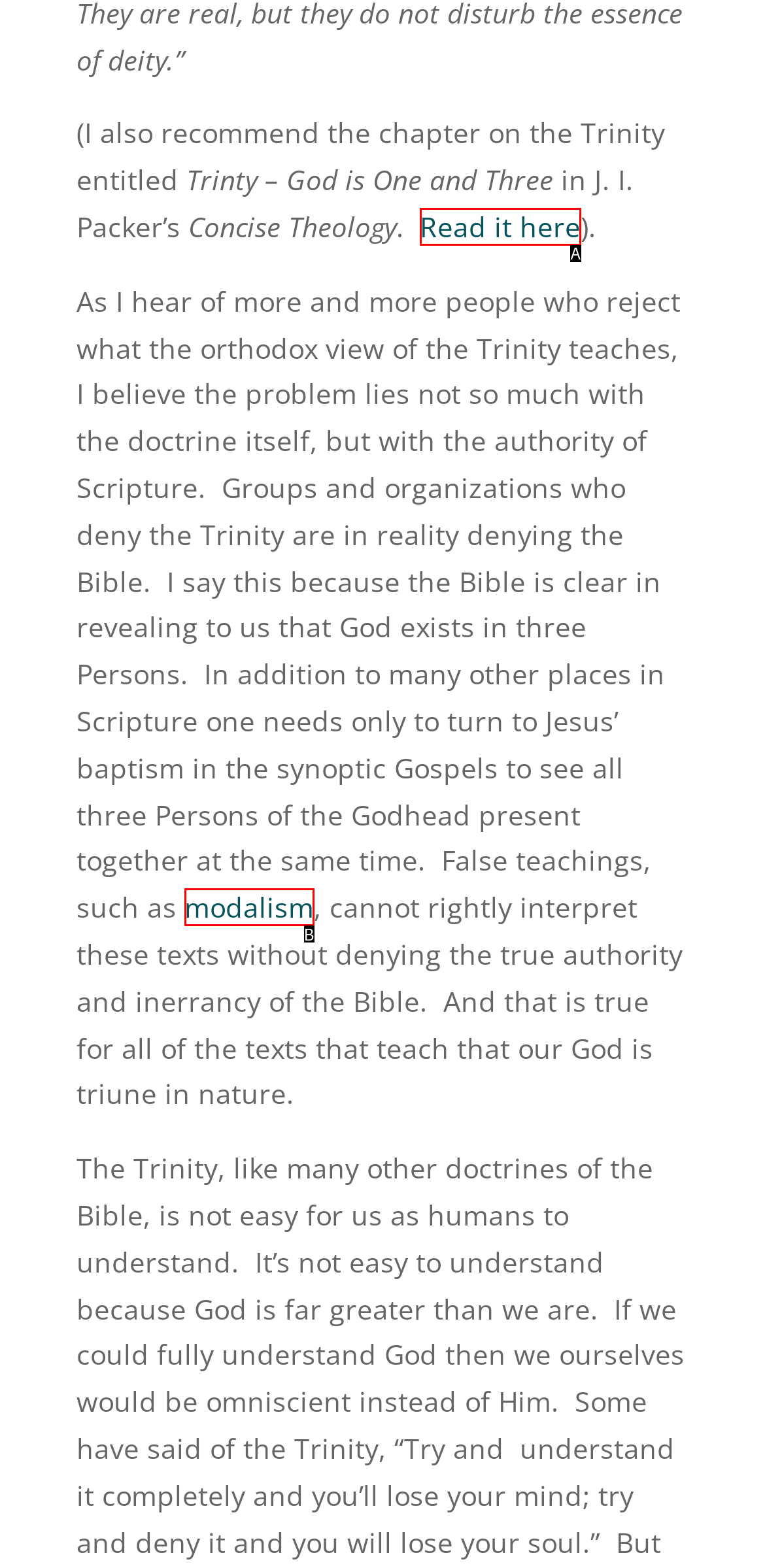Pick the option that corresponds to: modalism
Provide the letter of the correct choice.

B